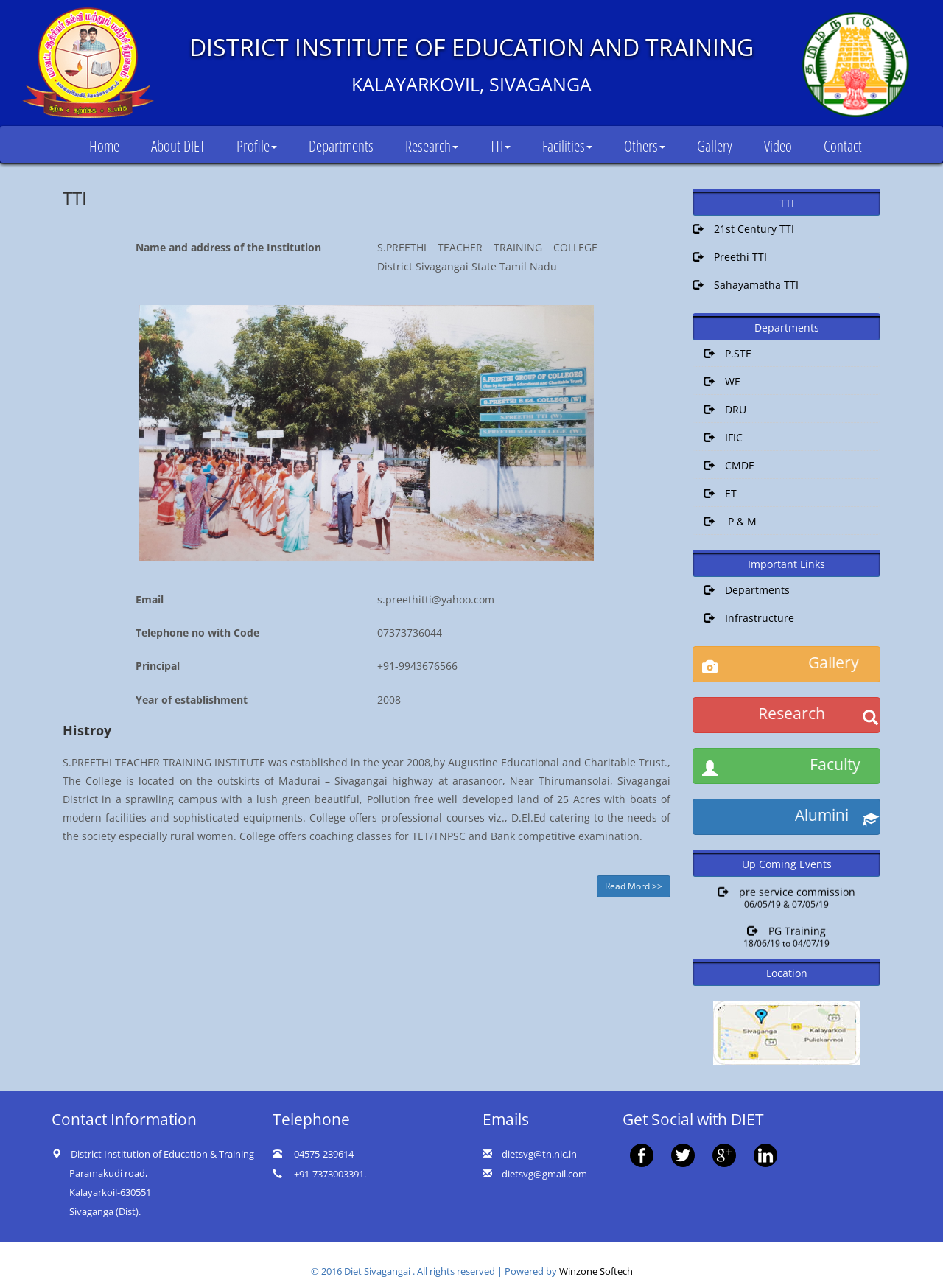Find the headline of the webpage and generate its text content.

DISTRICT INSTITUTE OF EDUCATION AND TRAINING